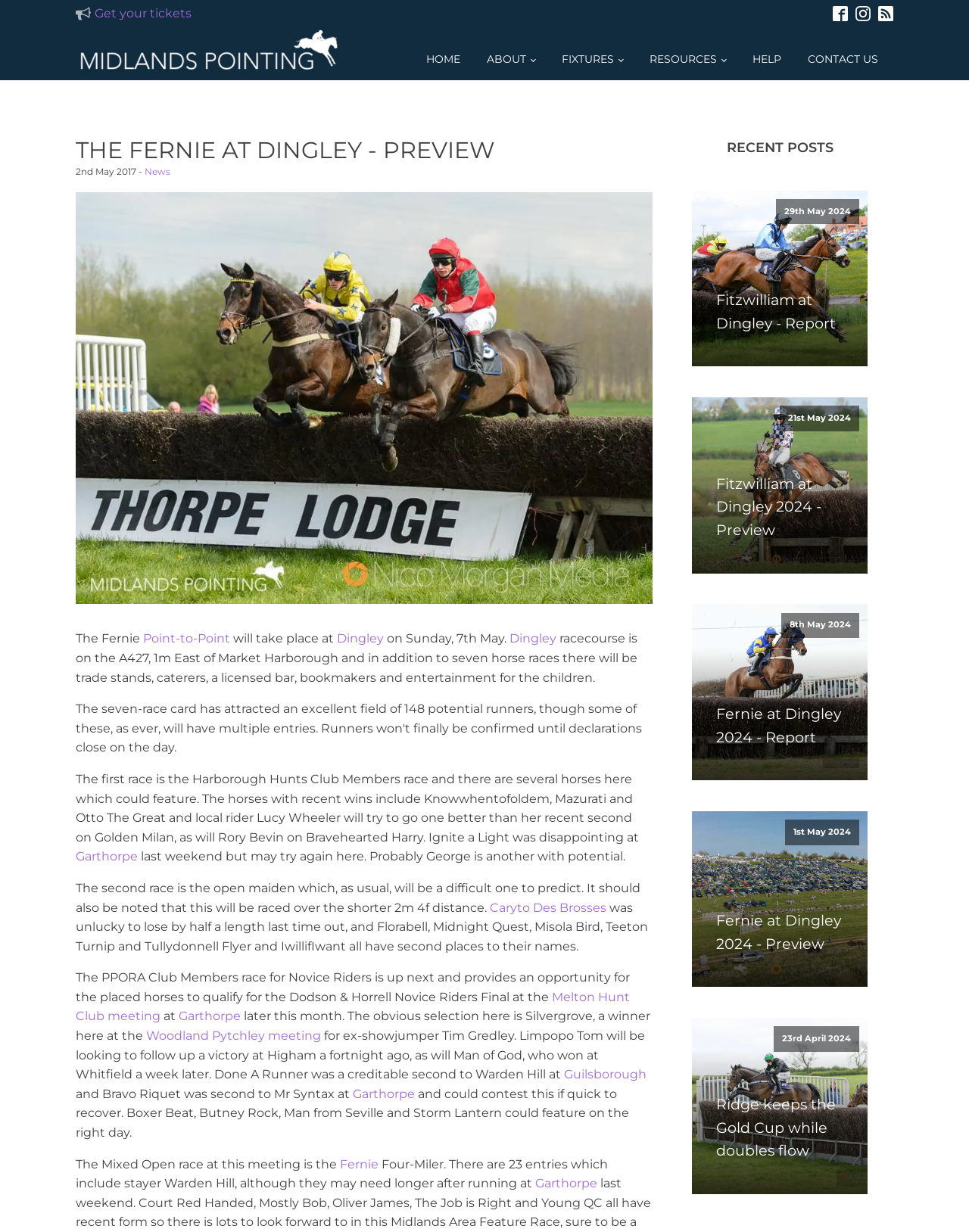Locate the bounding box coordinates of the item that should be clicked to fulfill the instruction: "Get your tickets".

[0.098, 0.003, 0.198, 0.019]